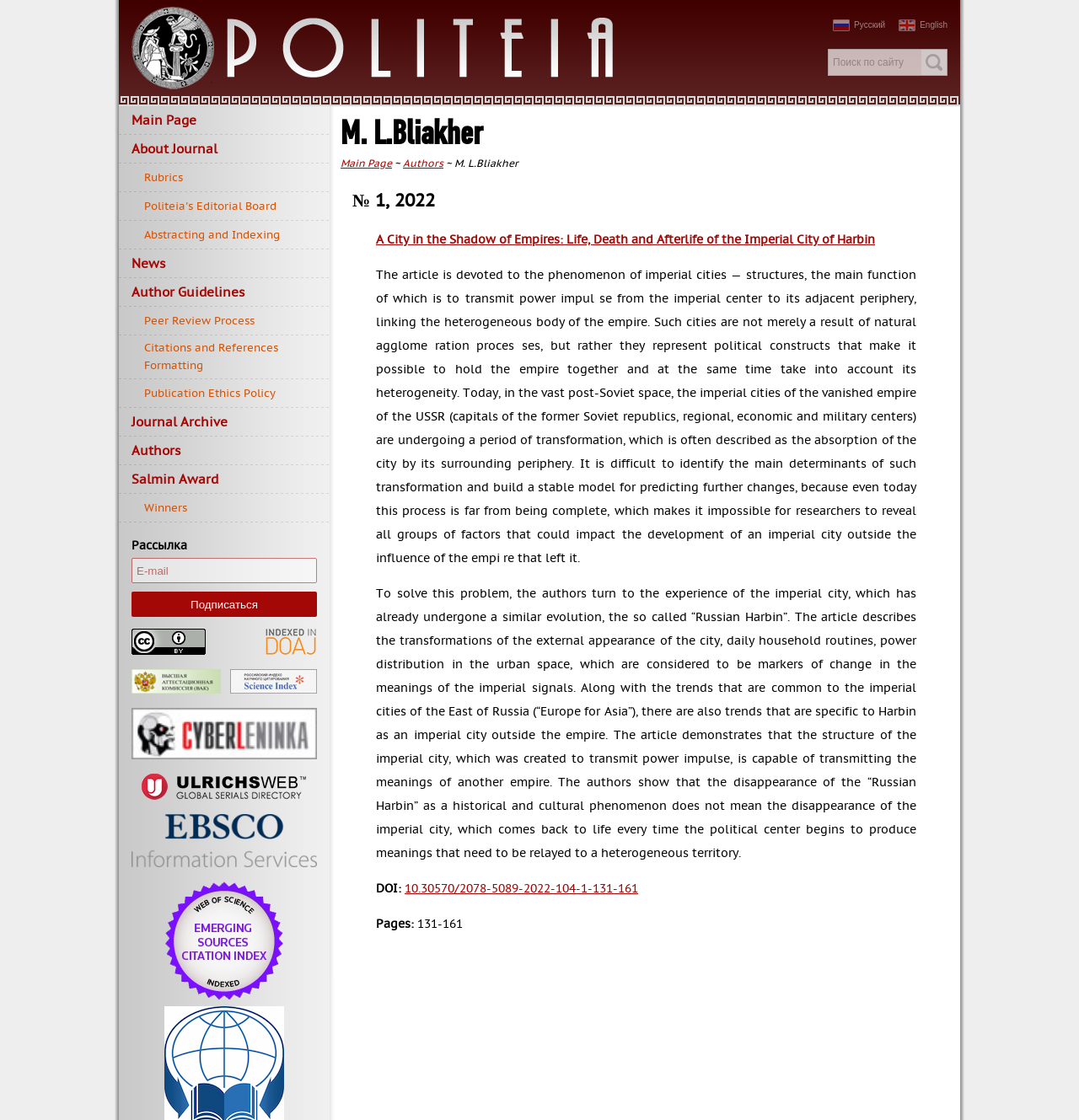What is the language of the webpage?
Please provide a comprehensive answer based on the information in the image.

The webpage has links with Russian text, such as 'Русский' and 'Искать', and also has links with English text, such as 'English' and 'Main Page'. This suggests that the webpage is bilingual, supporting both Russian and English languages.